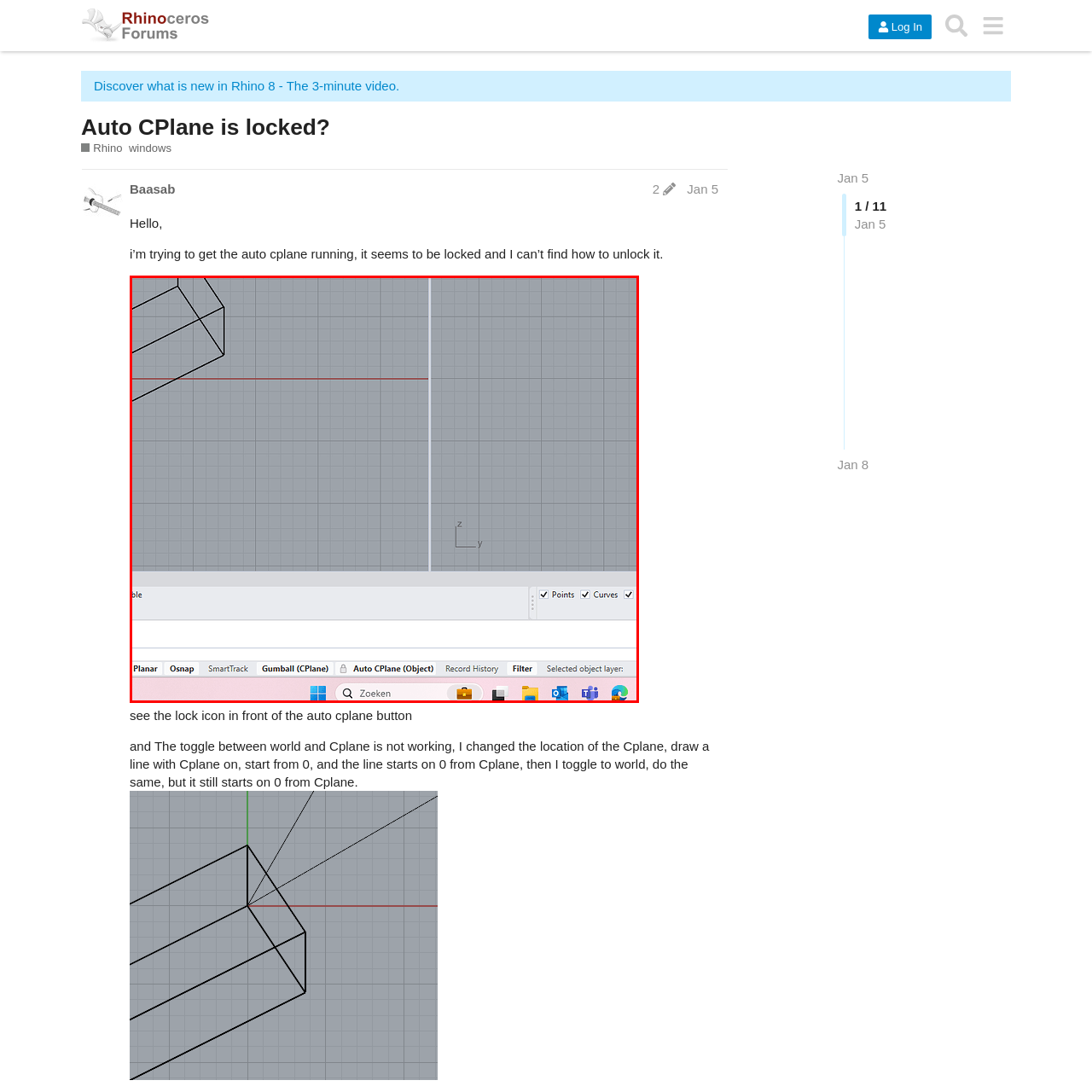What is the label on the coordinate axis on the right side?
Please analyze the image within the red bounding box and offer a comprehensive answer to the question.

The coordinate axis on the right side is labeled with the letter 'Z', which aids in visualizing the spatial dimensions of the three-dimensional object in the 3D workspace.